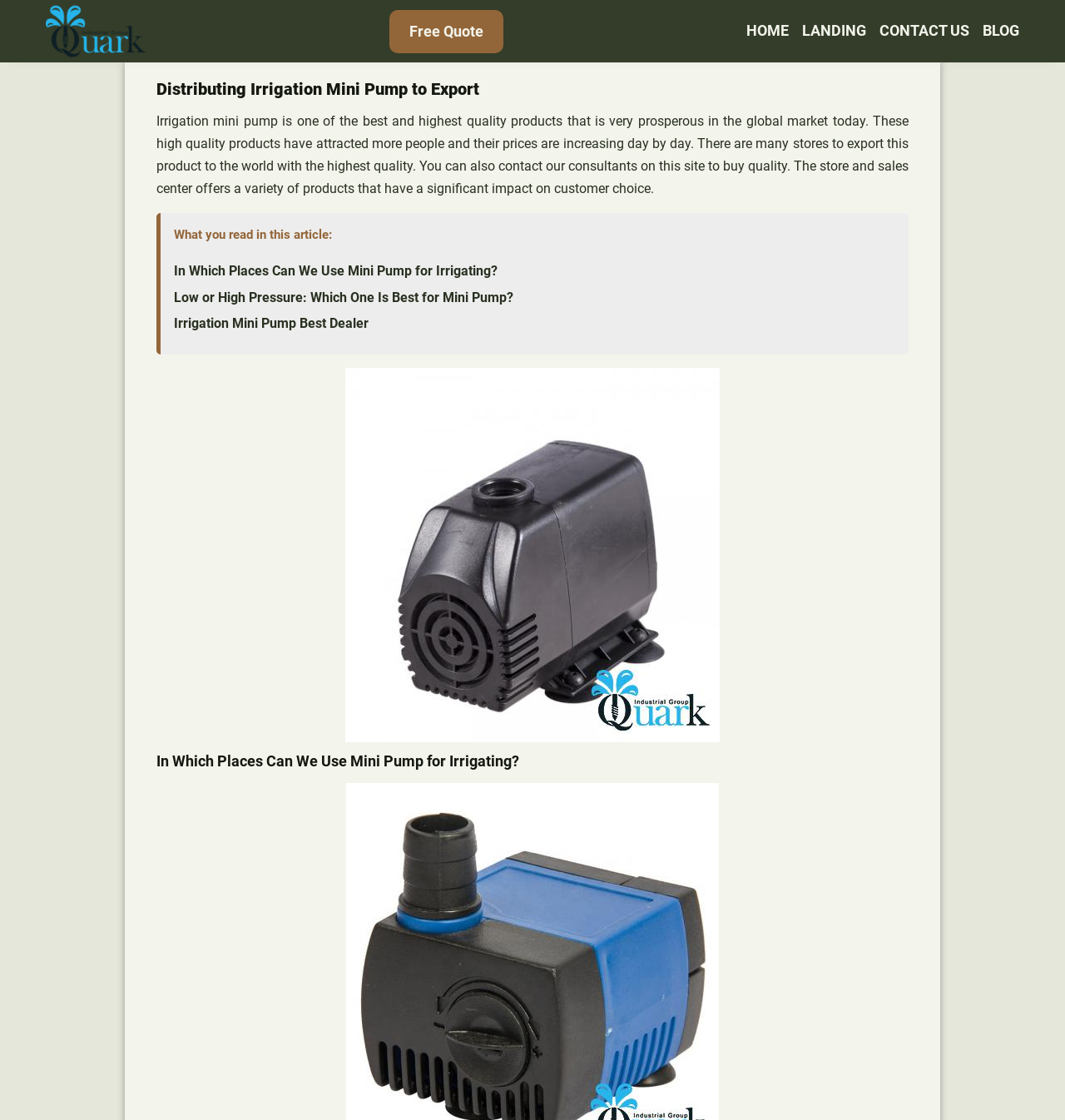What is the topic of the second link in the article?
Please answer the question as detailed as possible based on the image.

The second link in the article is 'Low or High Pressure: Which One Is Best for Mini Pump?', which suggests that the topic is about the pressure of mini pumps.